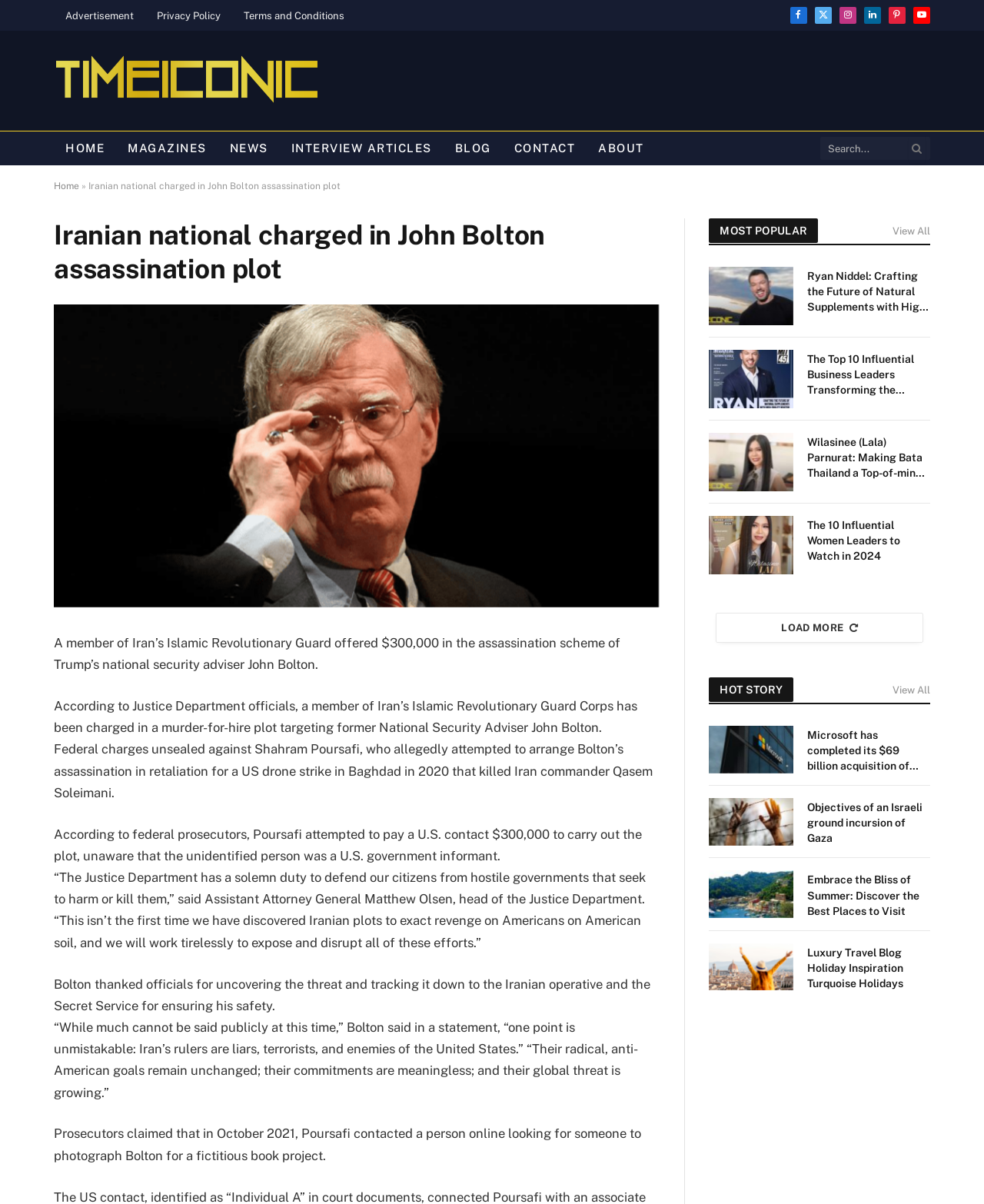What is the title of the section that lists popular articles?
Please give a detailed and thorough answer to the question, covering all relevant points.

I found the answer by looking at the webpage structure, specifically the heading element with the text 'MOST POPULAR' which is above a list of article links.